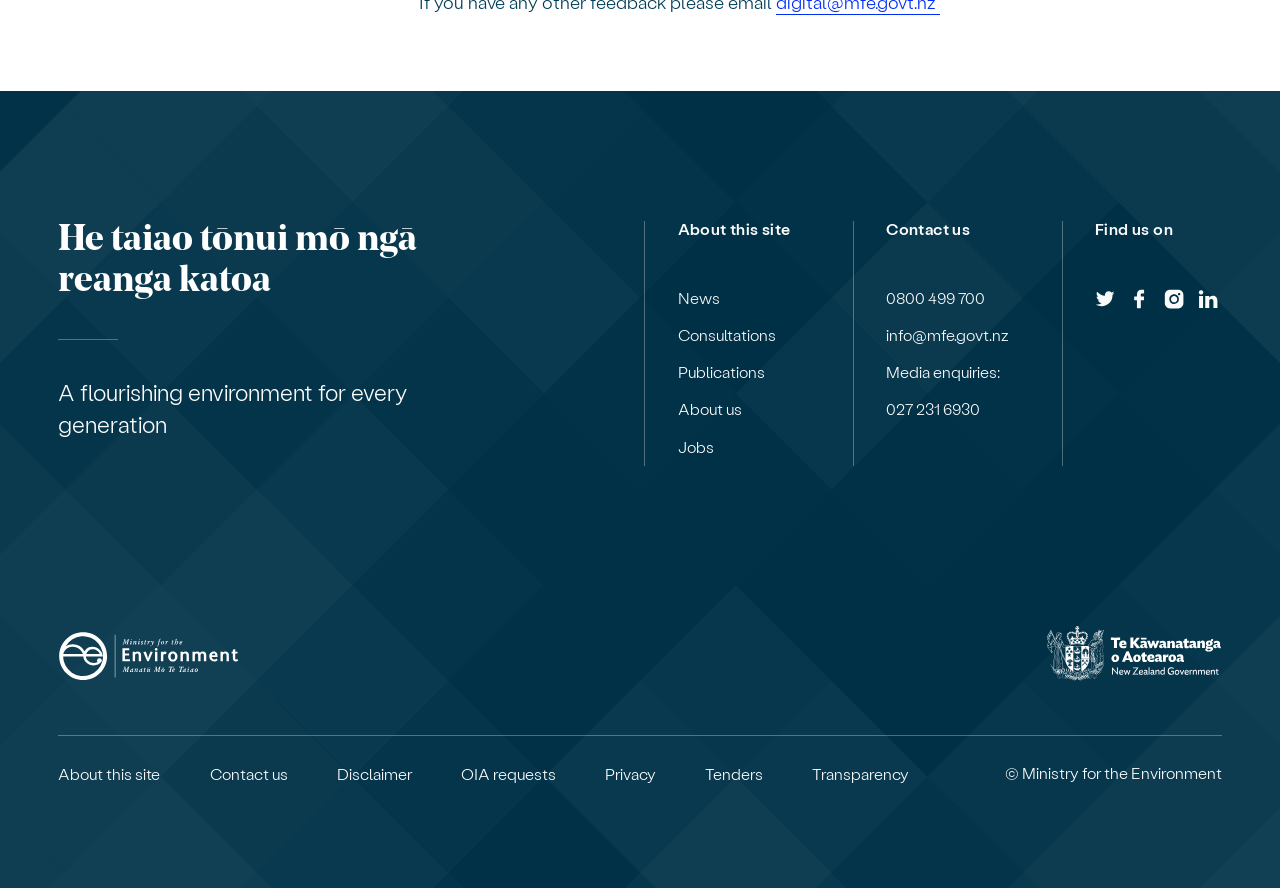Specify the bounding box coordinates of the area to click in order to execute this command: 'Go to Ministry for the Environment homepage'. The coordinates should consist of four float numbers ranging from 0 to 1, and should be formatted as [left, top, right, bottom].

[0.046, 0.711, 0.187, 0.767]